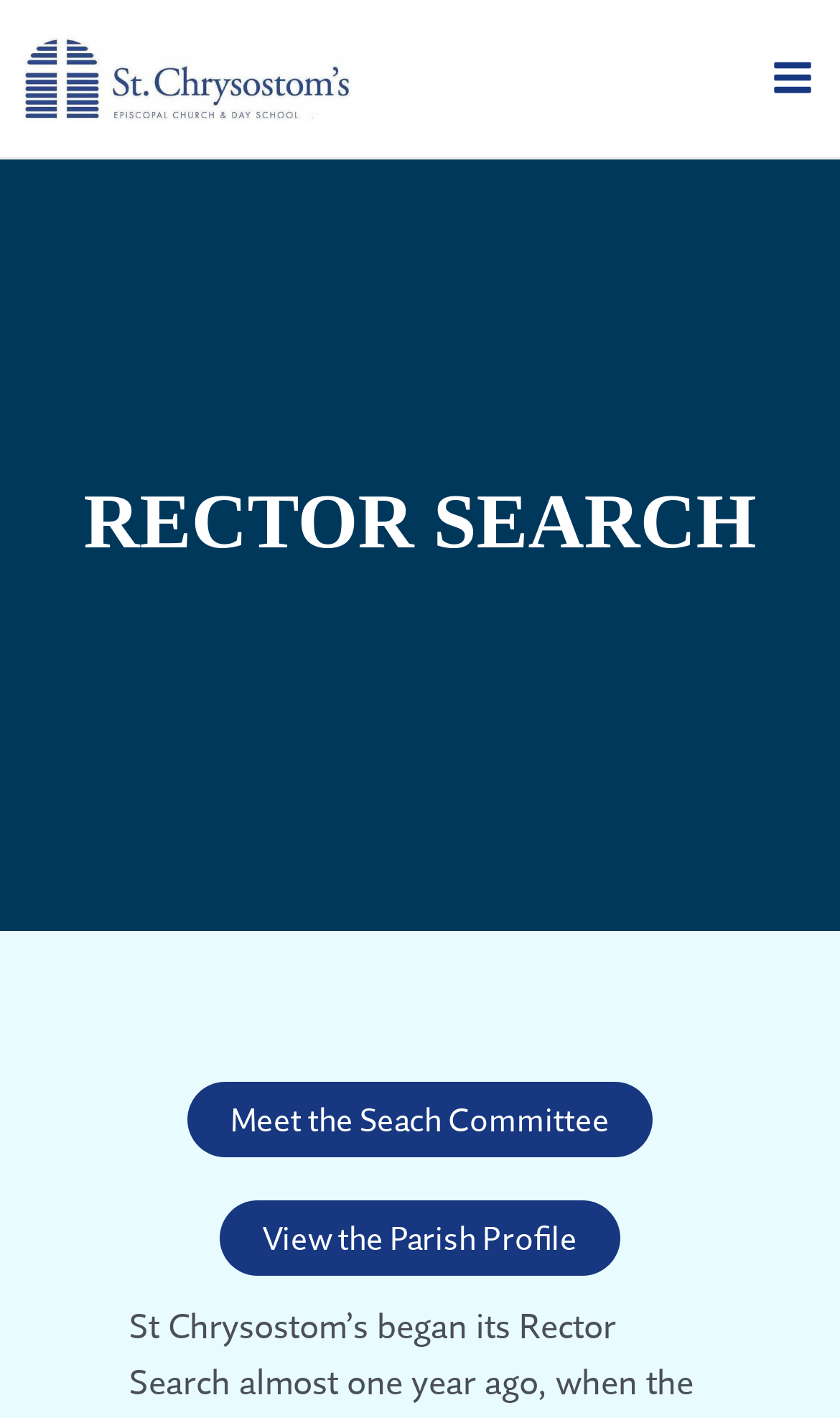What is the name of the church?
Using the image as a reference, give an elaborate response to the question.

I inferred this answer by looking at the link and image elements at the top of the webpage, which both have the text 'St. Chrysostom's Episcopal Church'. This suggests that the church is the main entity being referred to on this webpage.